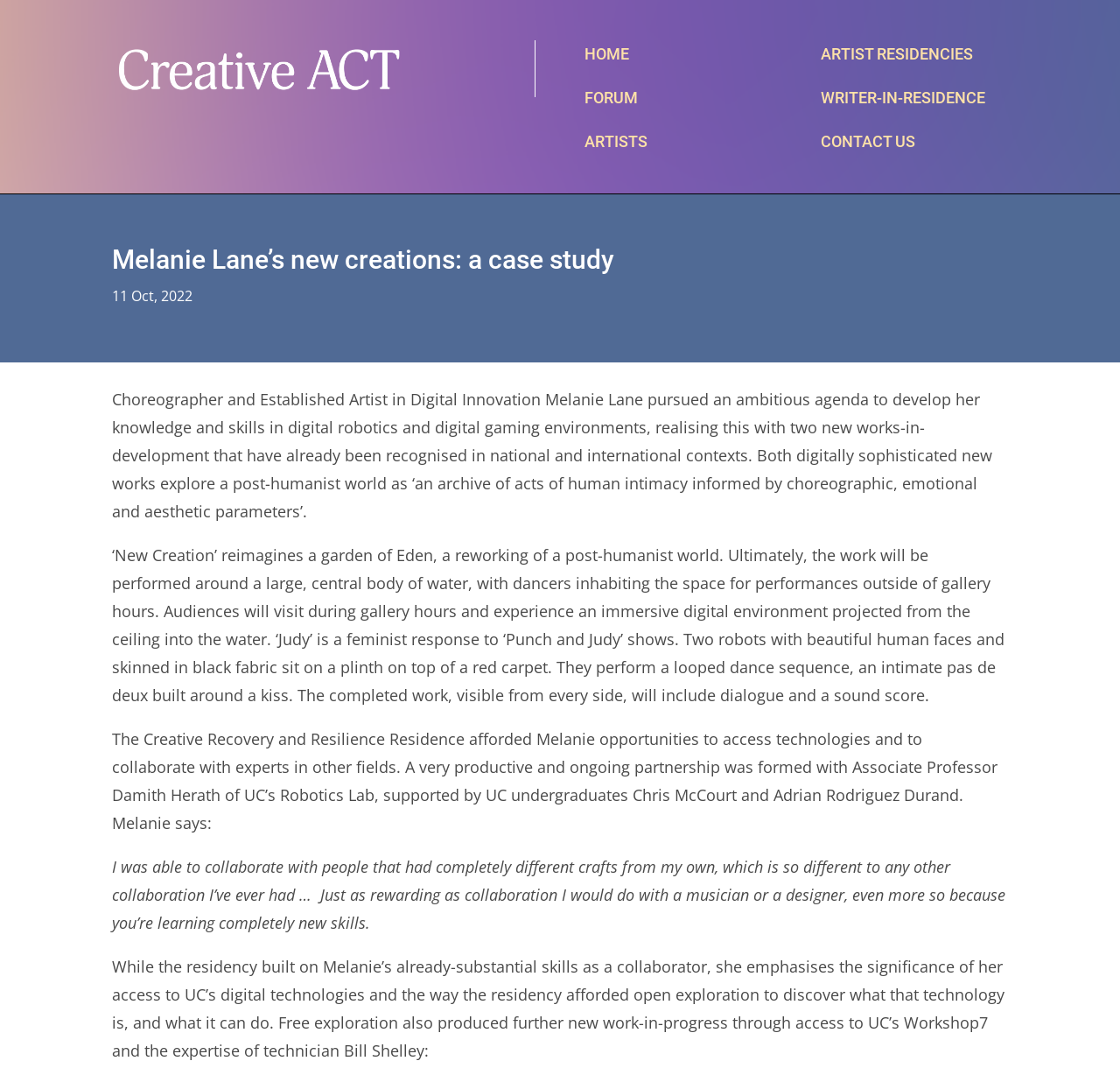Given the element description, predict the bounding box coordinates in the format (top-left x, top-left y, bottom-right x, bottom-right y). Make sure all values are between 0 and 1. Here is the element description: Artist residencies

[0.733, 0.041, 0.869, 0.059]